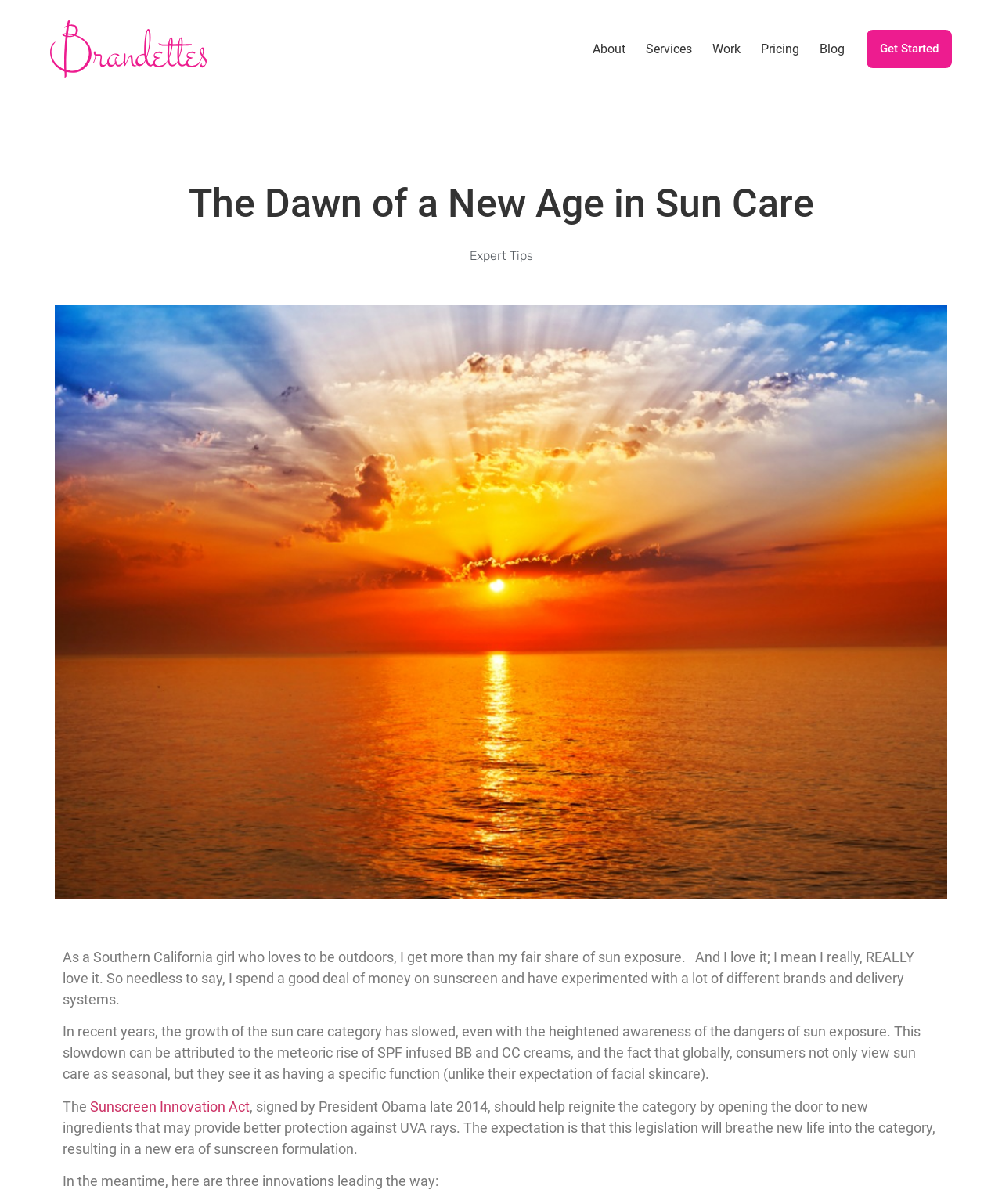Please find and generate the text of the main heading on the webpage.

The Dawn of a New Age in Sun Care